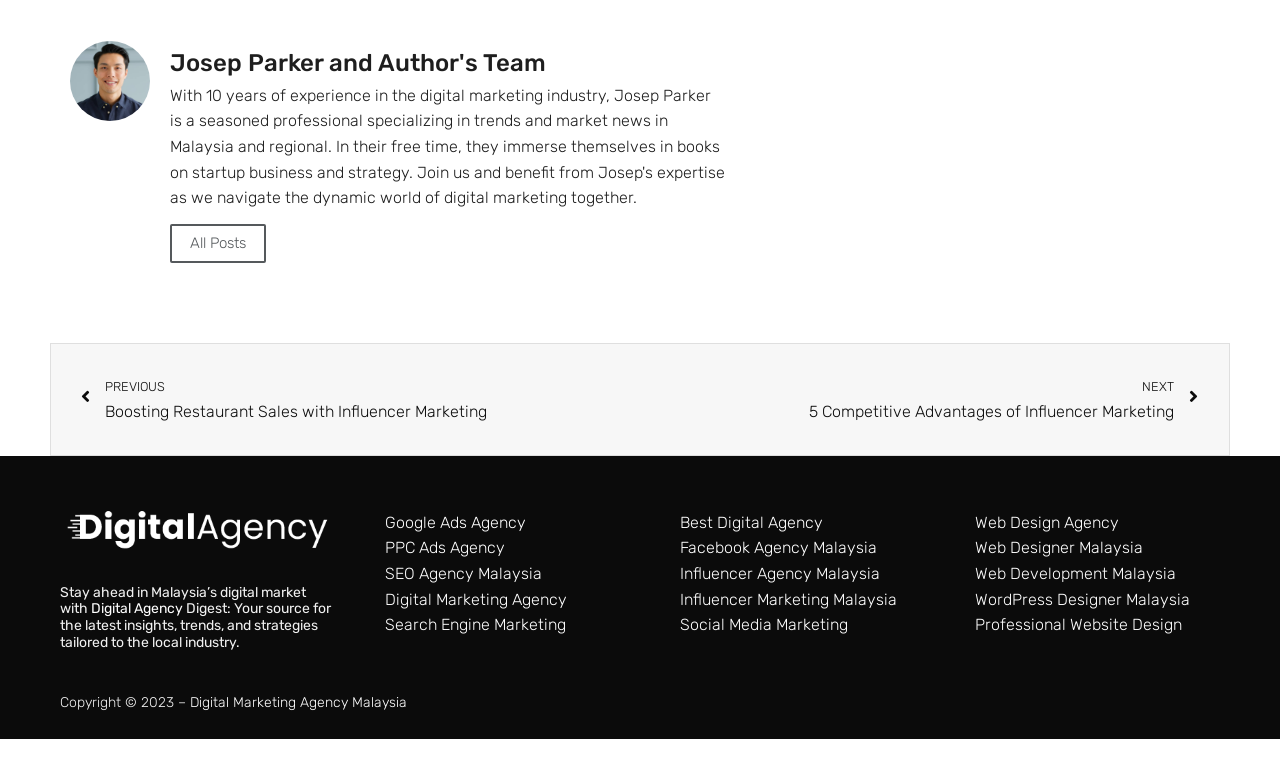Use a single word or phrase to answer the question:
What is the purpose of the links at the bottom of the webpage?

To navigate to other services